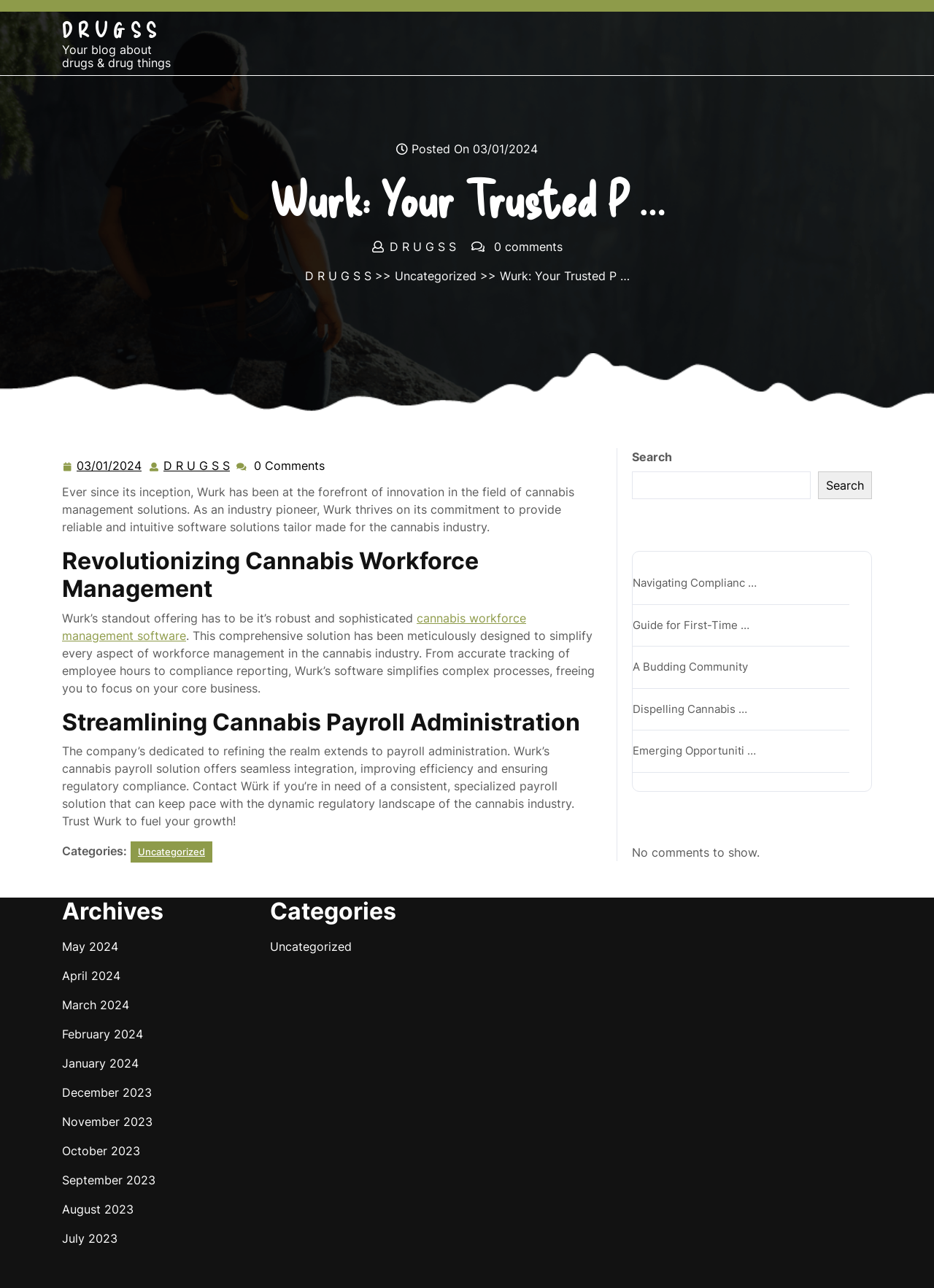Please specify the bounding box coordinates in the format (top-left x, top-left y, bottom-right x, bottom-right y), with values ranging from 0 to 1. Identify the bounding box for the UI component described as follows: Search

[0.876, 0.366, 0.934, 0.388]